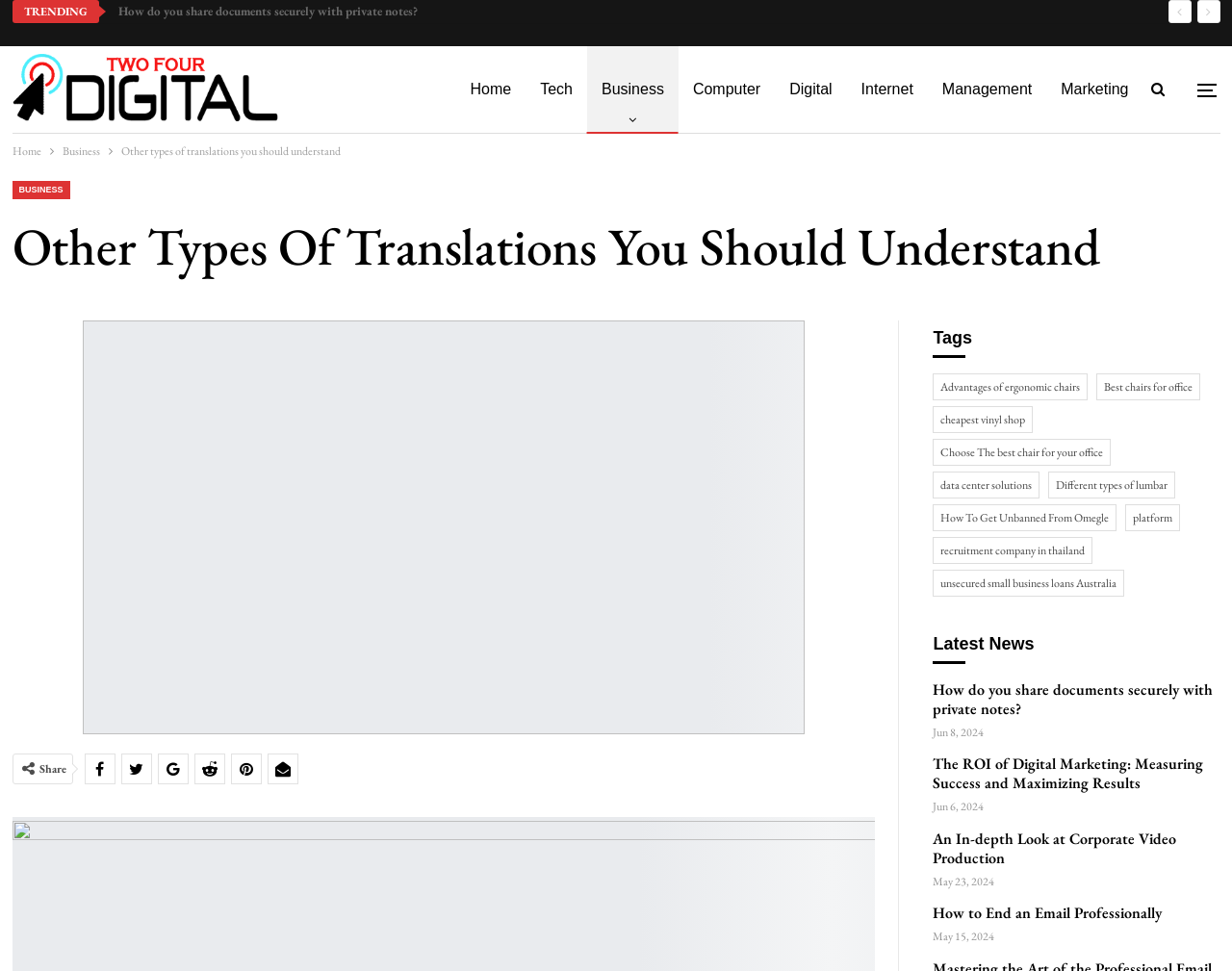Reply to the question with a single word or phrase:
What is the category of the link 'unsecured small business loans Australia'?

Tags